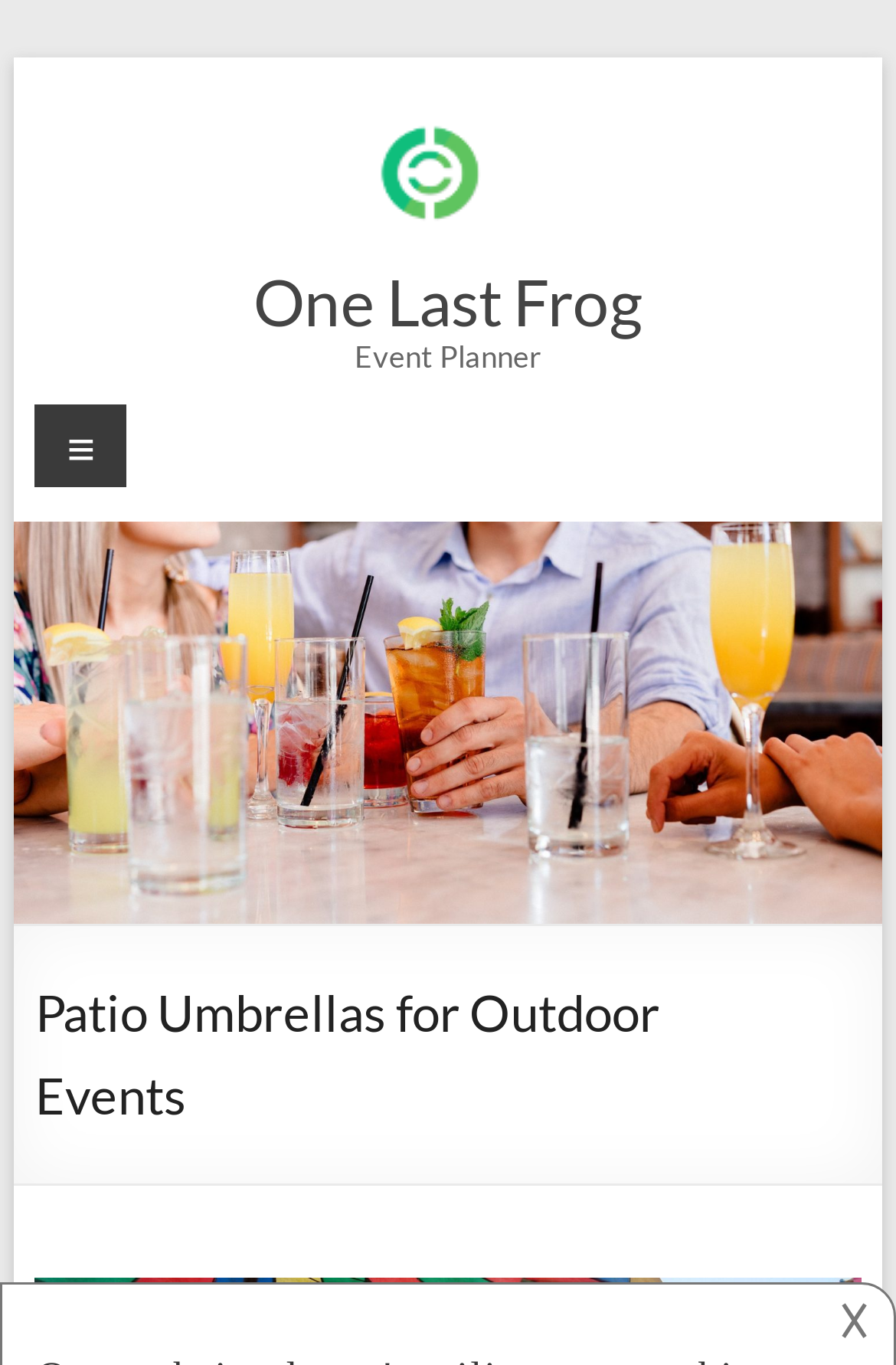Give the bounding box coordinates for the element described by: "One Last Frog".

[0.283, 0.192, 0.717, 0.249]